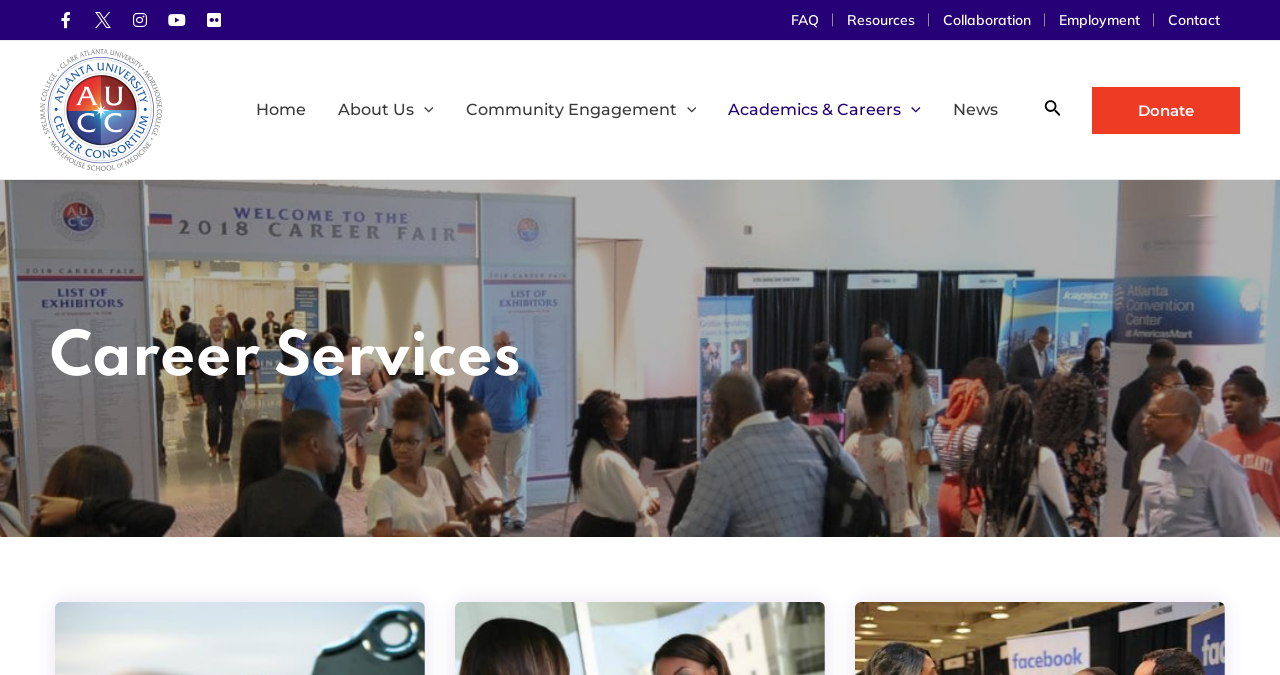Identify the bounding box coordinates of the clickable section necessary to follow the following instruction: "Get passes or tickets information". The coordinates should be presented as four float numbers from 0 to 1, i.e., [left, top, right, bottom].

None